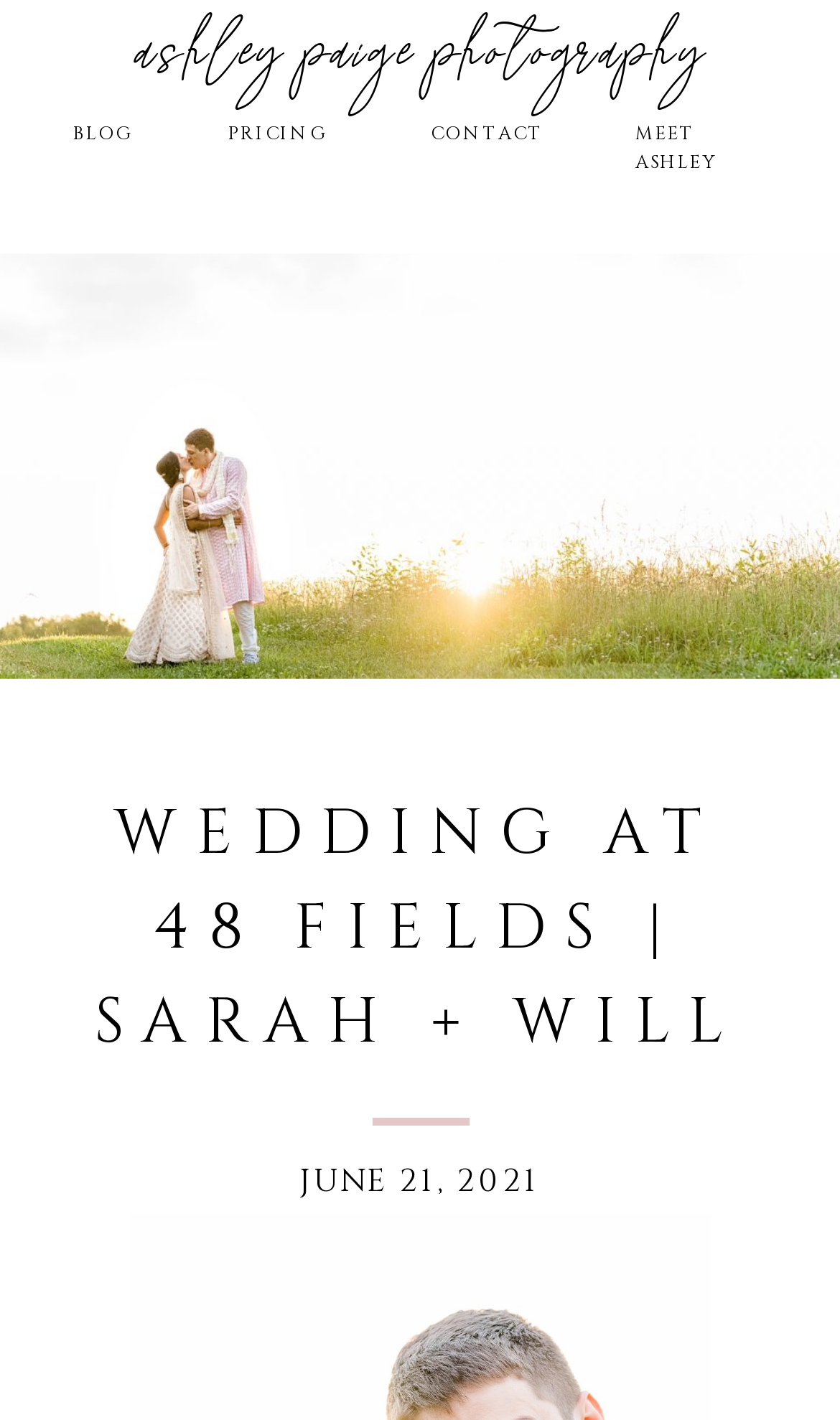Extract the bounding box coordinates of the UI element described: "Meet Ashley". Provide the coordinates in the format [left, top, right, bottom] with values ranging from 0 to 1.

[0.756, 0.085, 0.928, 0.1]